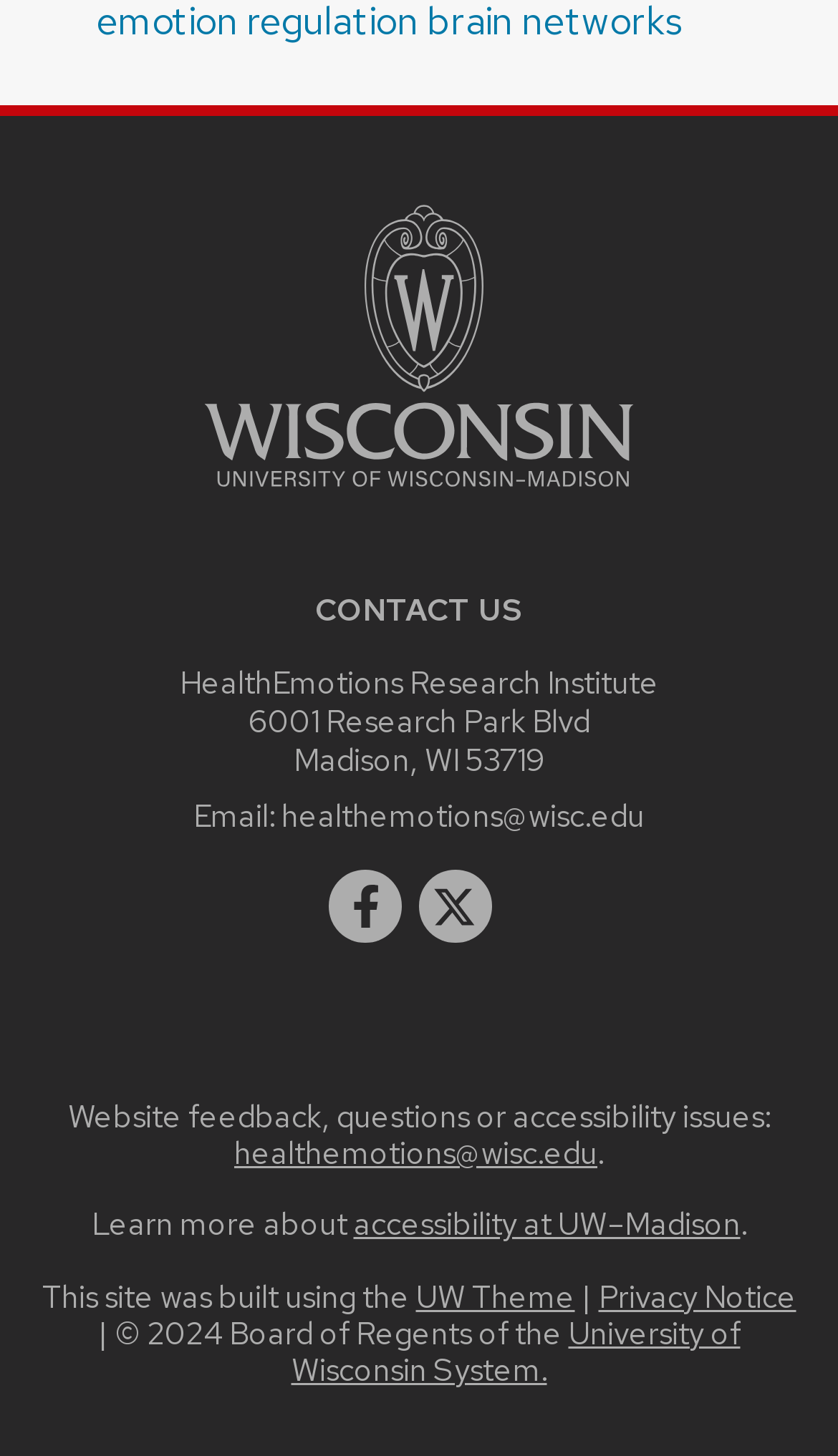Please identify the bounding box coordinates of the element's region that needs to be clicked to fulfill the following instruction: "Visit the main university website". The bounding box coordinates should consist of four float numbers between 0 and 1, i.e., [left, top, right, bottom].

[0.244, 0.325, 0.756, 0.356]